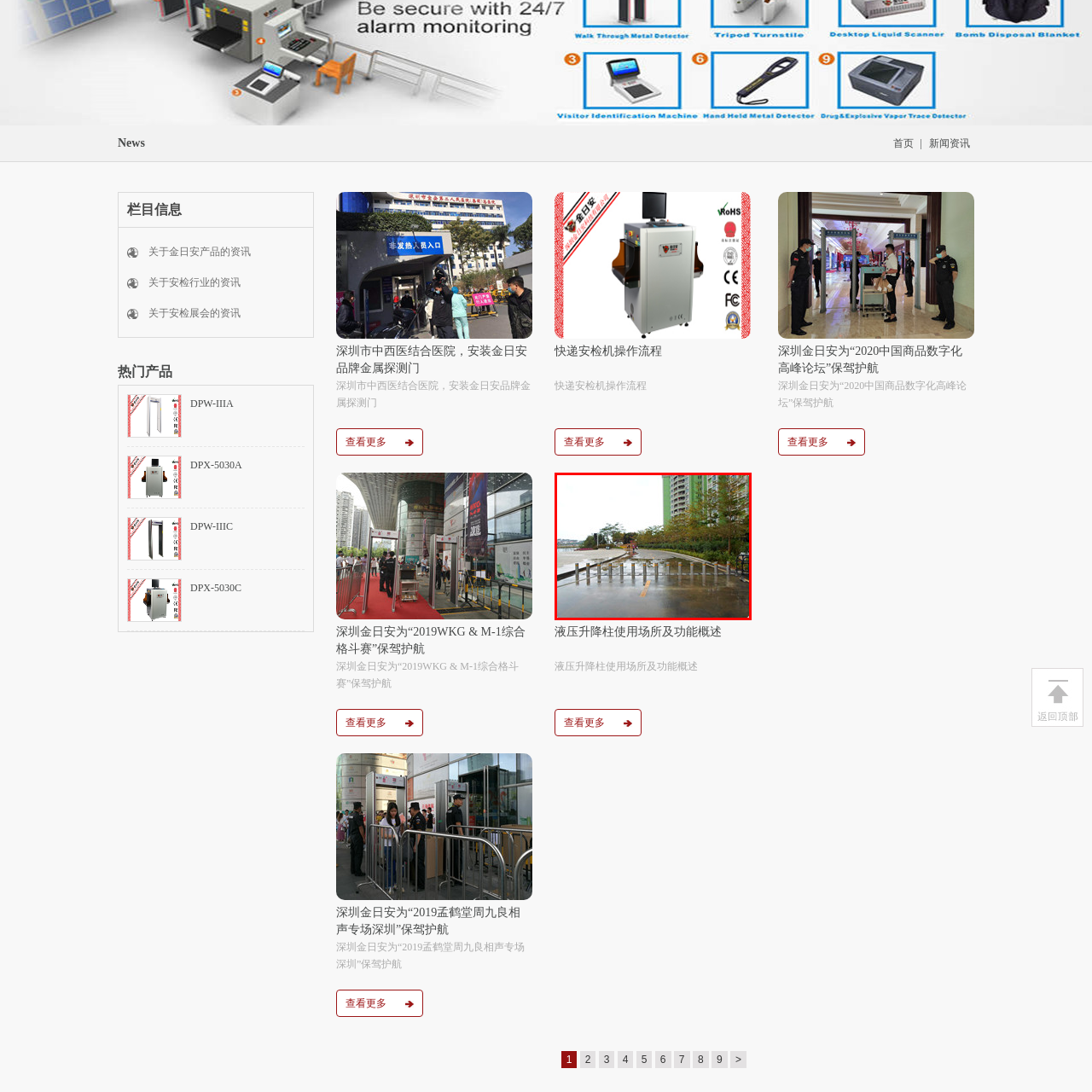Direct your attention to the image encased in a red frame, What suggests recent rain in the scene? Please answer in one word or a brief phrase.

Wet pavement